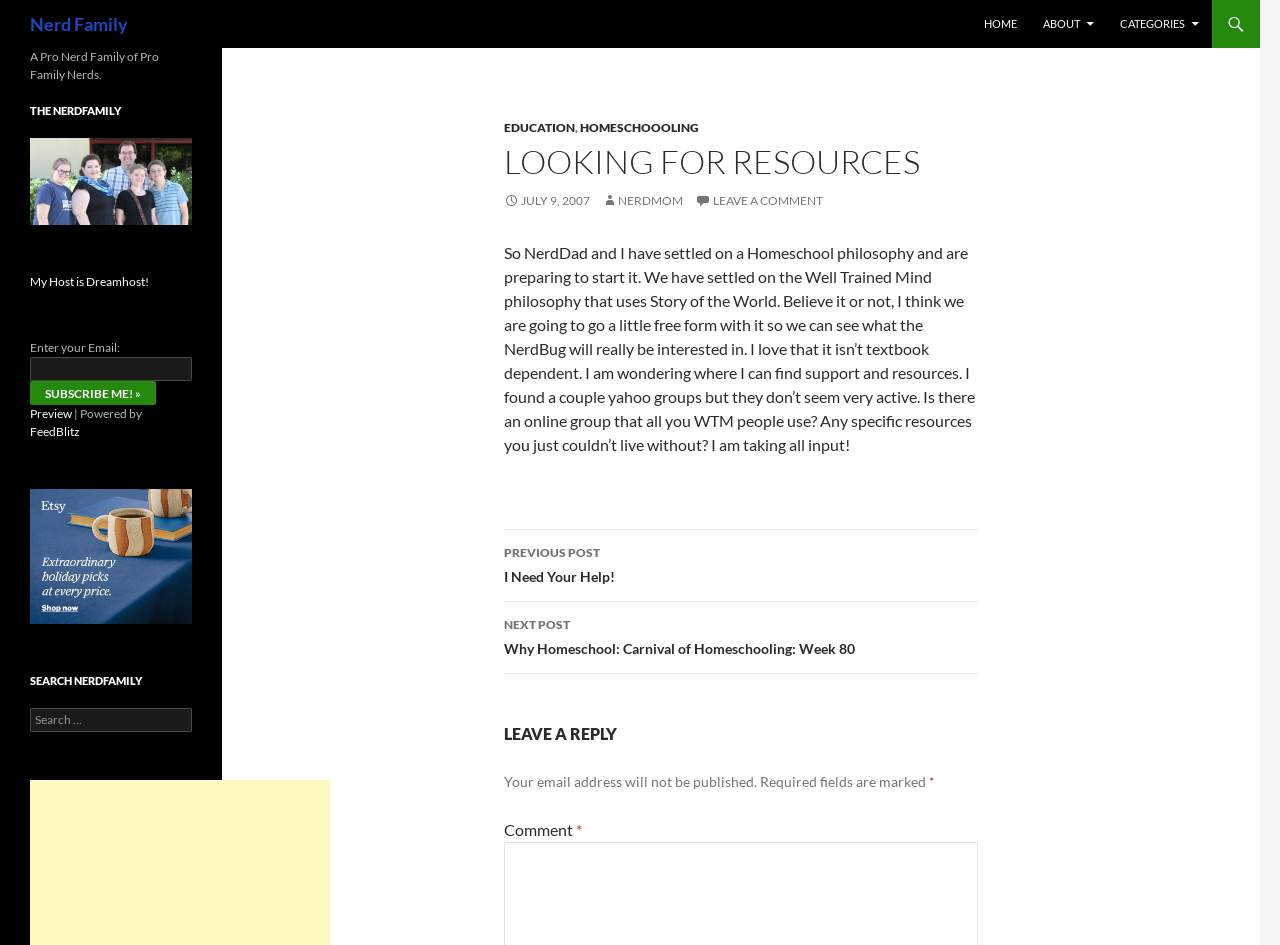Can you find the bounding box coordinates of the area I should click to execute the following instruction: "Read the previous post"?

[0.394, 0.561, 0.764, 0.637]